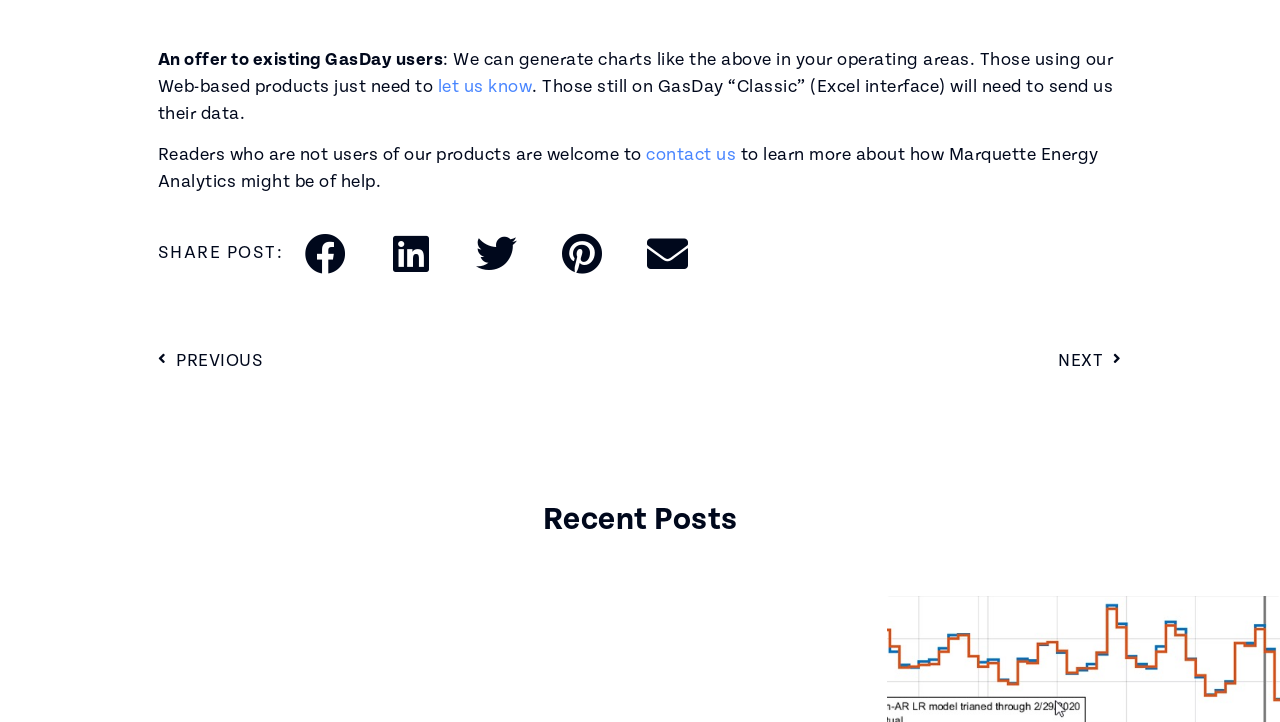Locate the bounding box coordinates of the segment that needs to be clicked to meet this instruction: "Go to next post".

[0.5, 0.481, 0.876, 0.518]